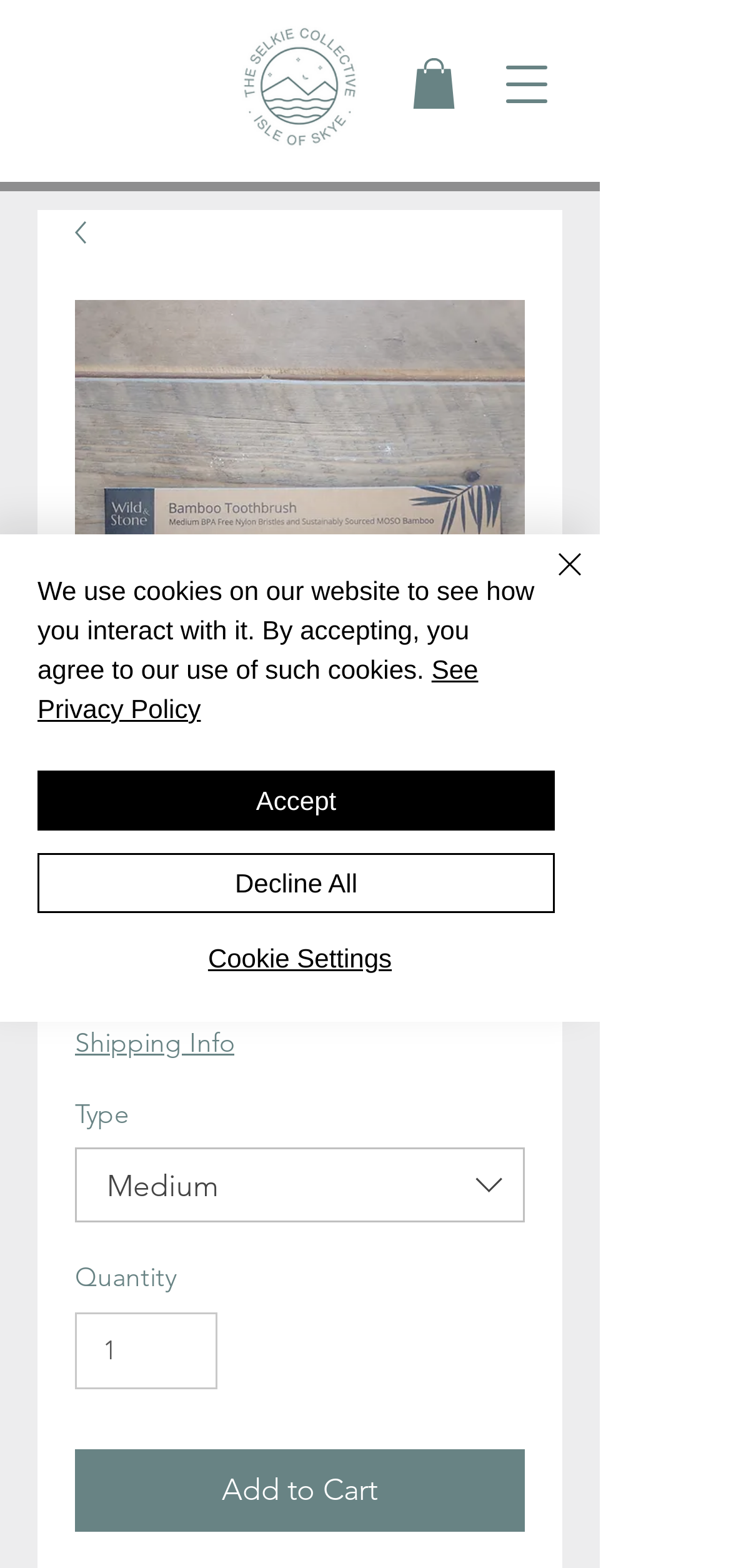Provide the bounding box coordinates of the HTML element this sentence describes: "aria-label="Open navigation menu"". The bounding box coordinates consist of four float numbers between 0 and 1, i.e., [left, top, right, bottom].

[0.656, 0.024, 0.785, 0.084]